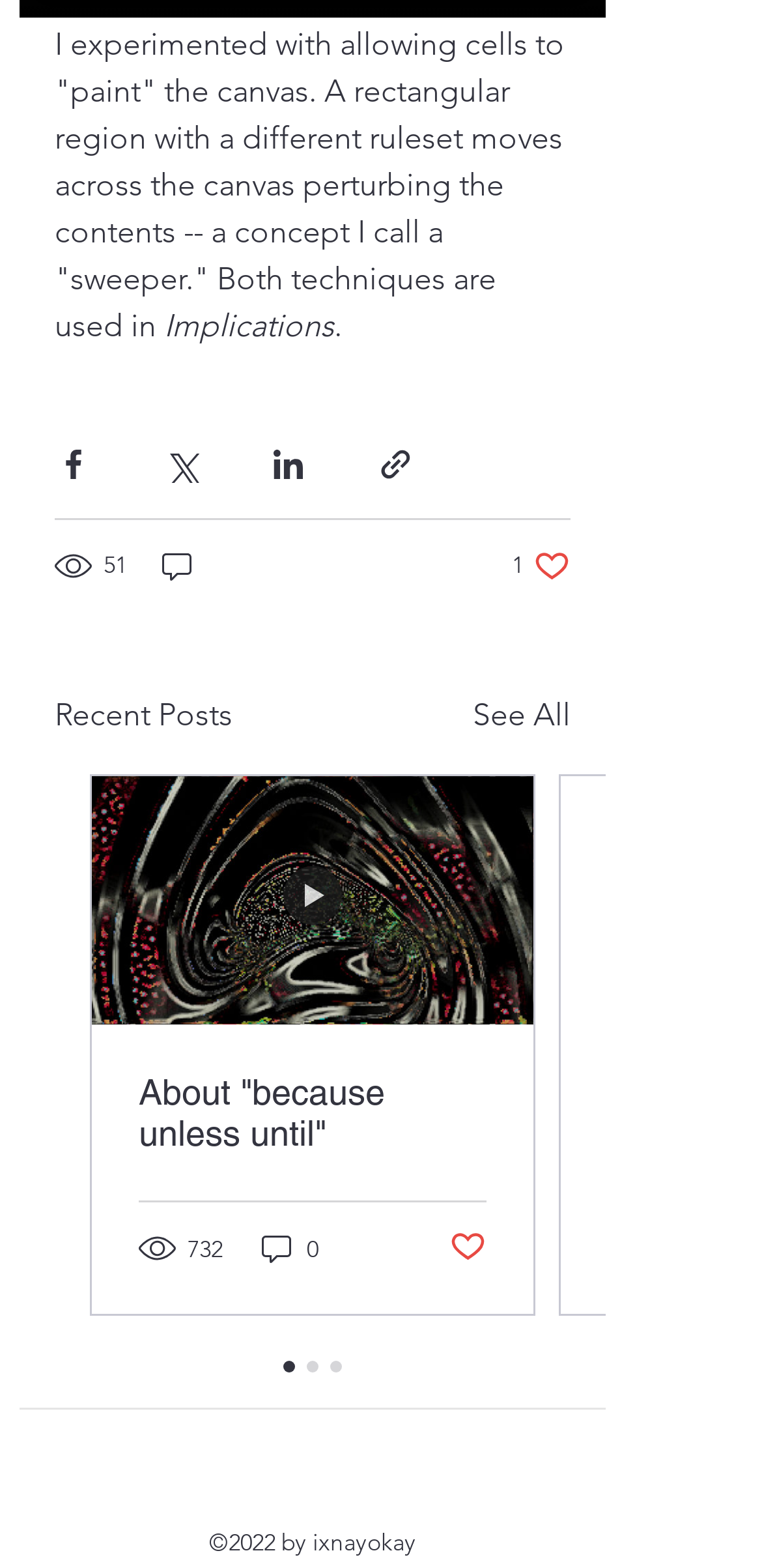Identify the bounding box coordinates for the region of the element that should be clicked to carry out the instruction: "View recent posts". The bounding box coordinates should be four float numbers between 0 and 1, i.e., [left, top, right, bottom].

[0.072, 0.441, 0.305, 0.471]